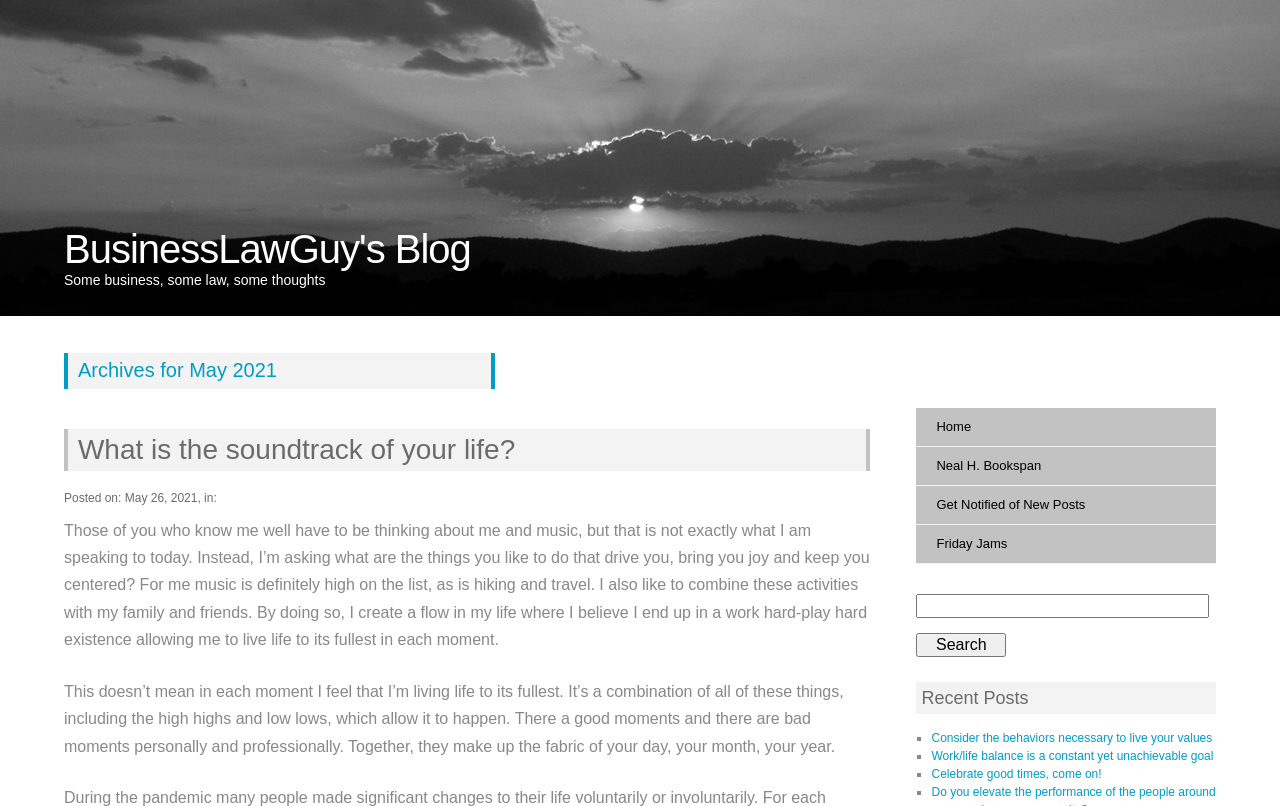Provide the bounding box coordinates of the section that needs to be clicked to accomplish the following instruction: "Search for a post."

[0.716, 0.737, 0.945, 0.767]